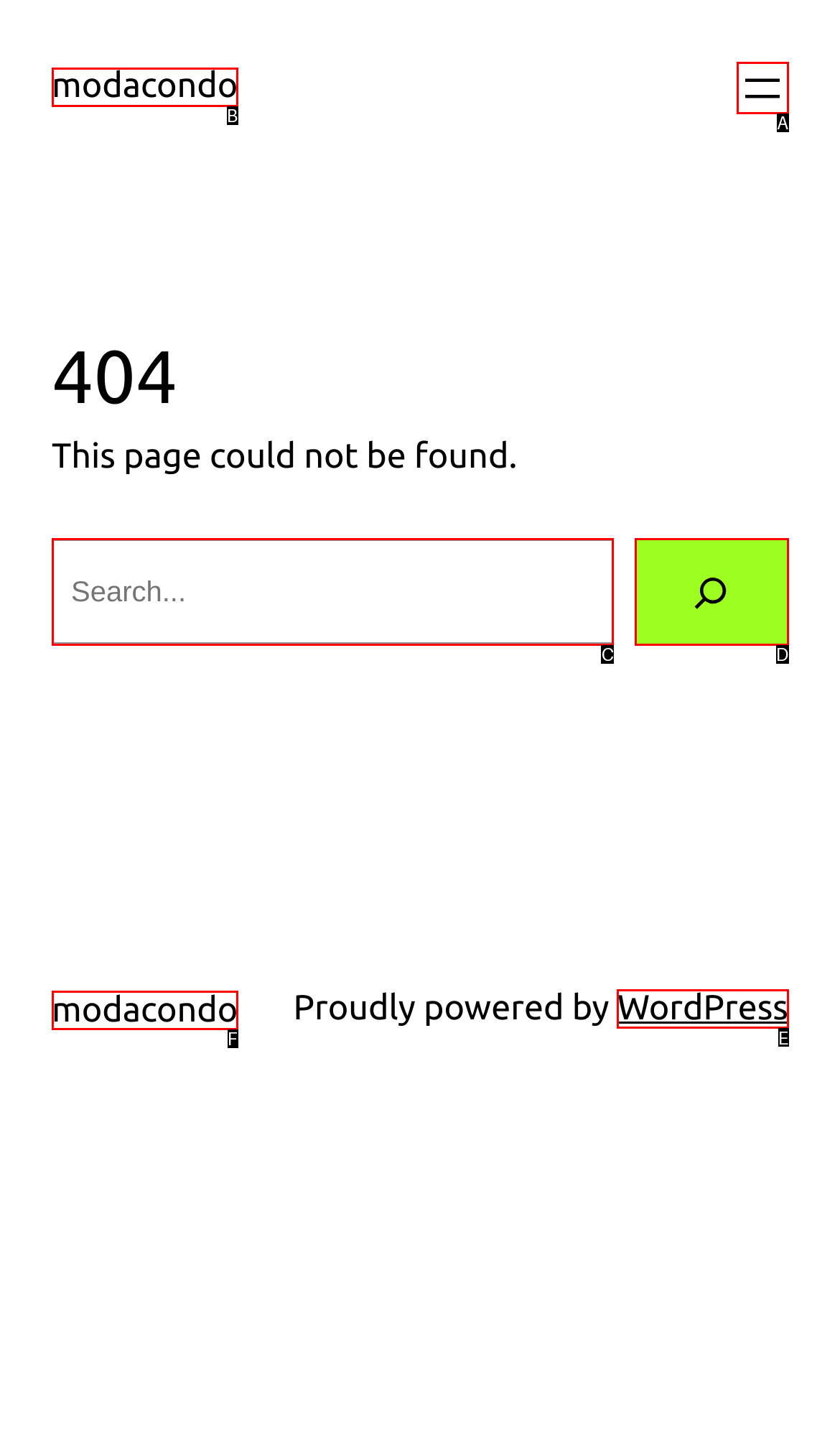From the available choices, determine which HTML element fits this description: aria-label="Open menu" Respond with the correct letter.

A